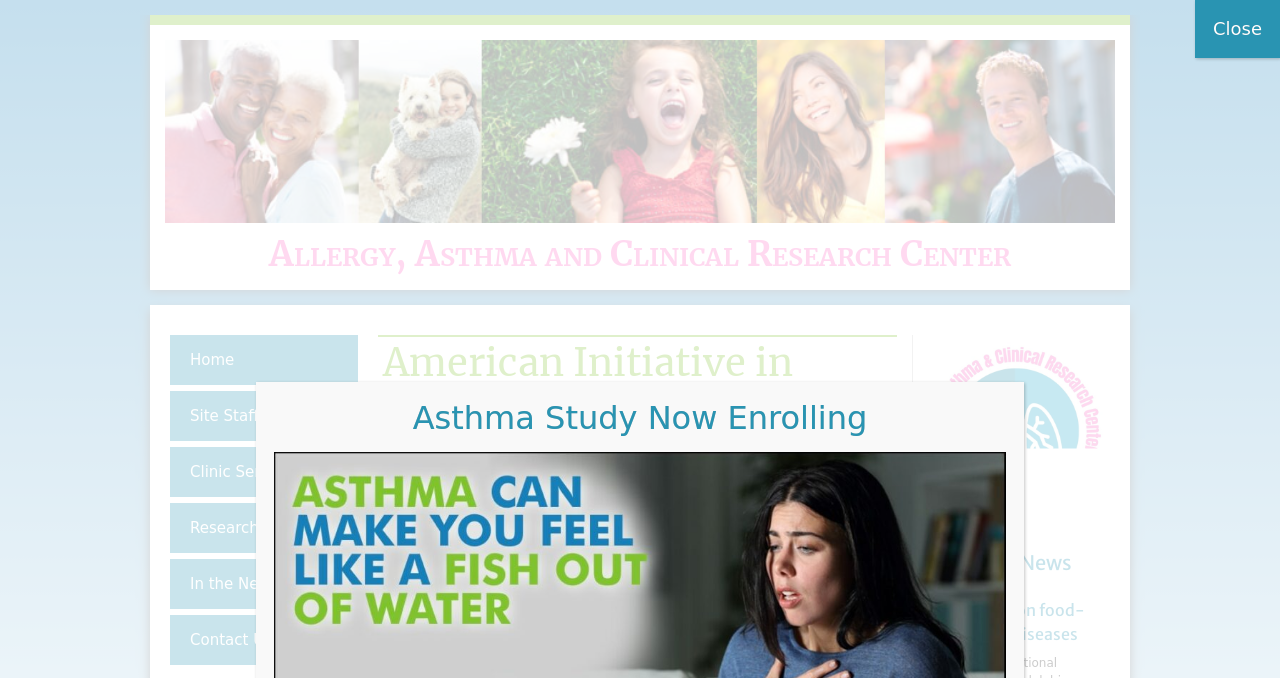Point out the bounding box coordinates of the section to click in order to follow this instruction: "close the current window".

[0.934, 0.0, 1.0, 0.086]